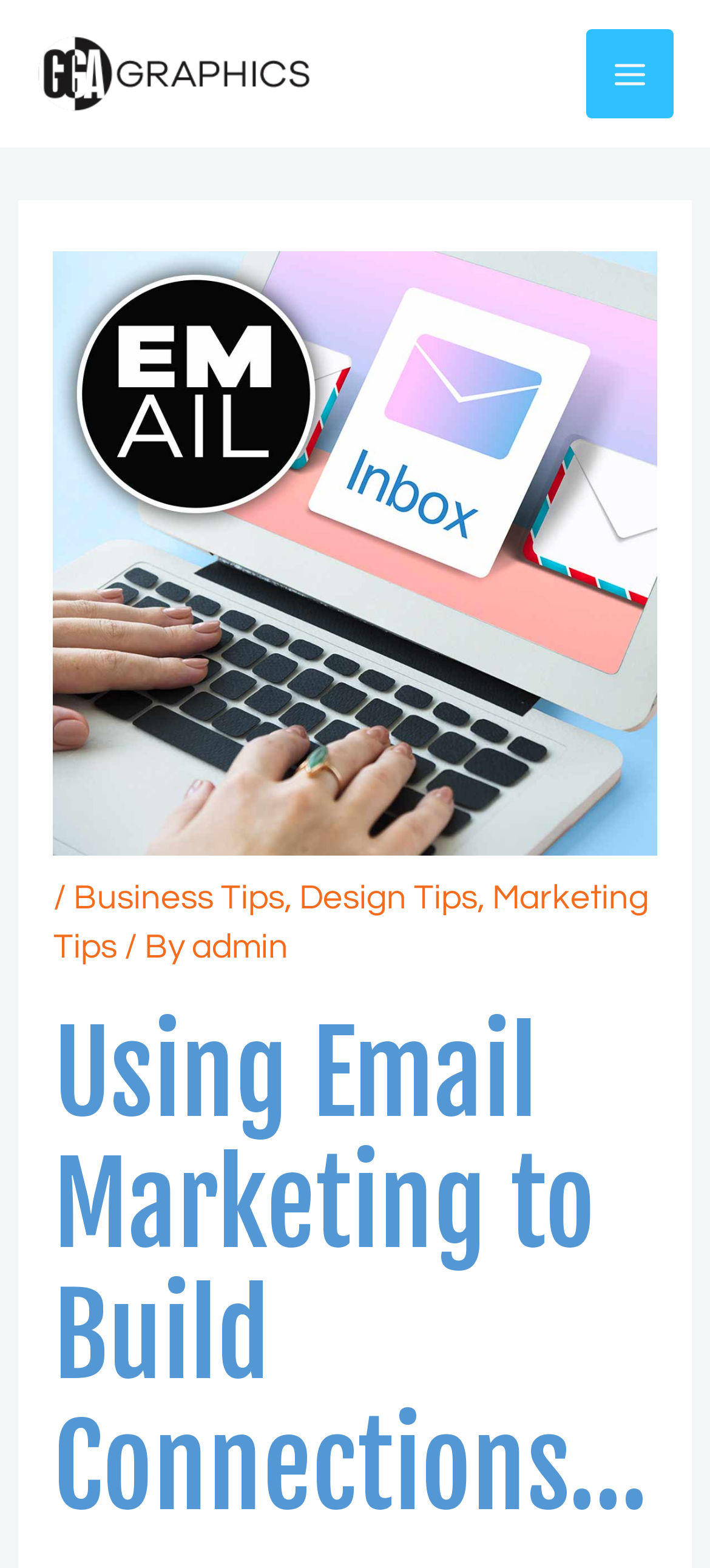Locate the headline of the webpage and generate its content.

Using Email Marketing to Build Connections…